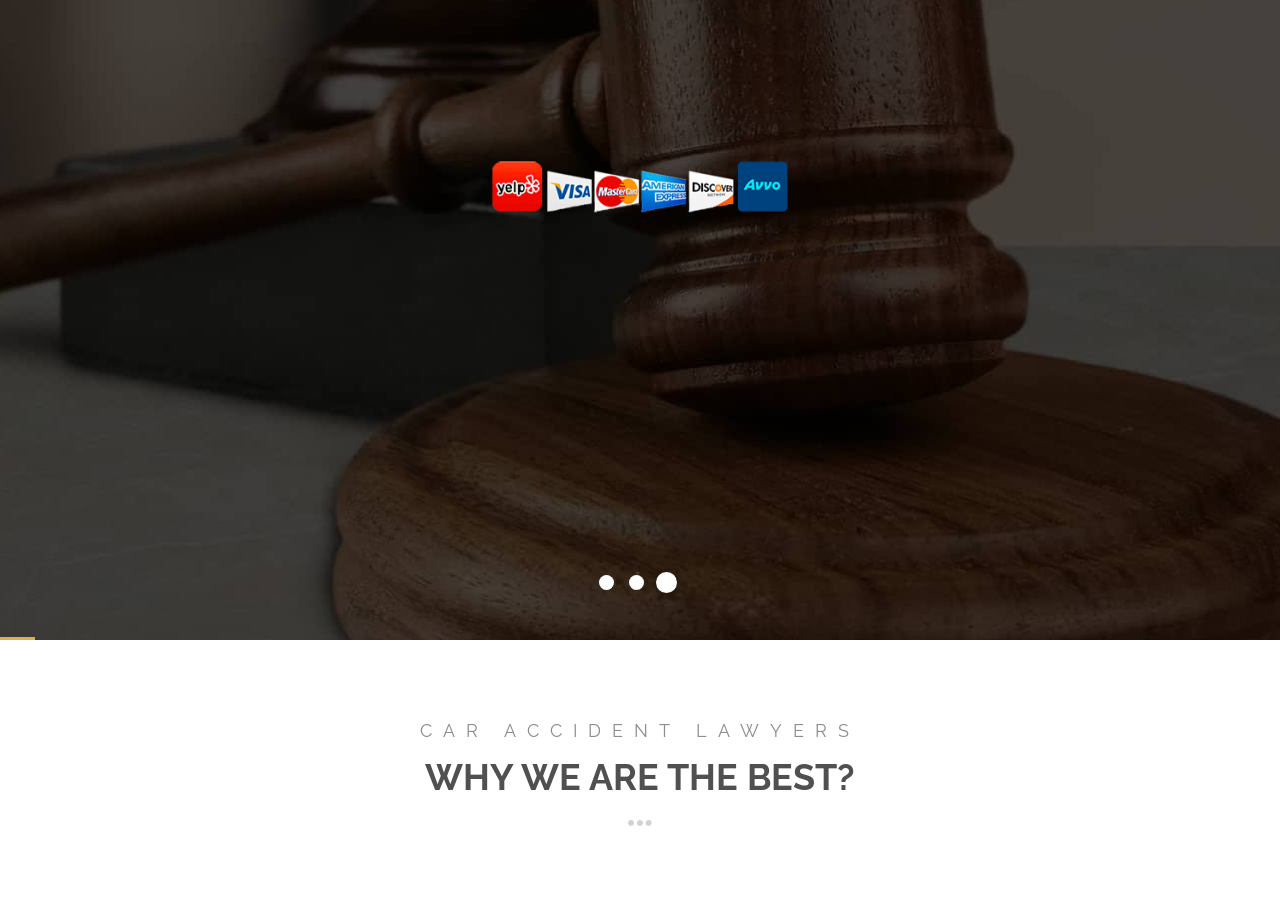Based on the element description: "Practice Areas", identify the UI element and provide its bounding box coordinates. Use four float numbers between 0 and 1, [left, top, right, bottom].

[0.348, 0.436, 0.645, 0.462]